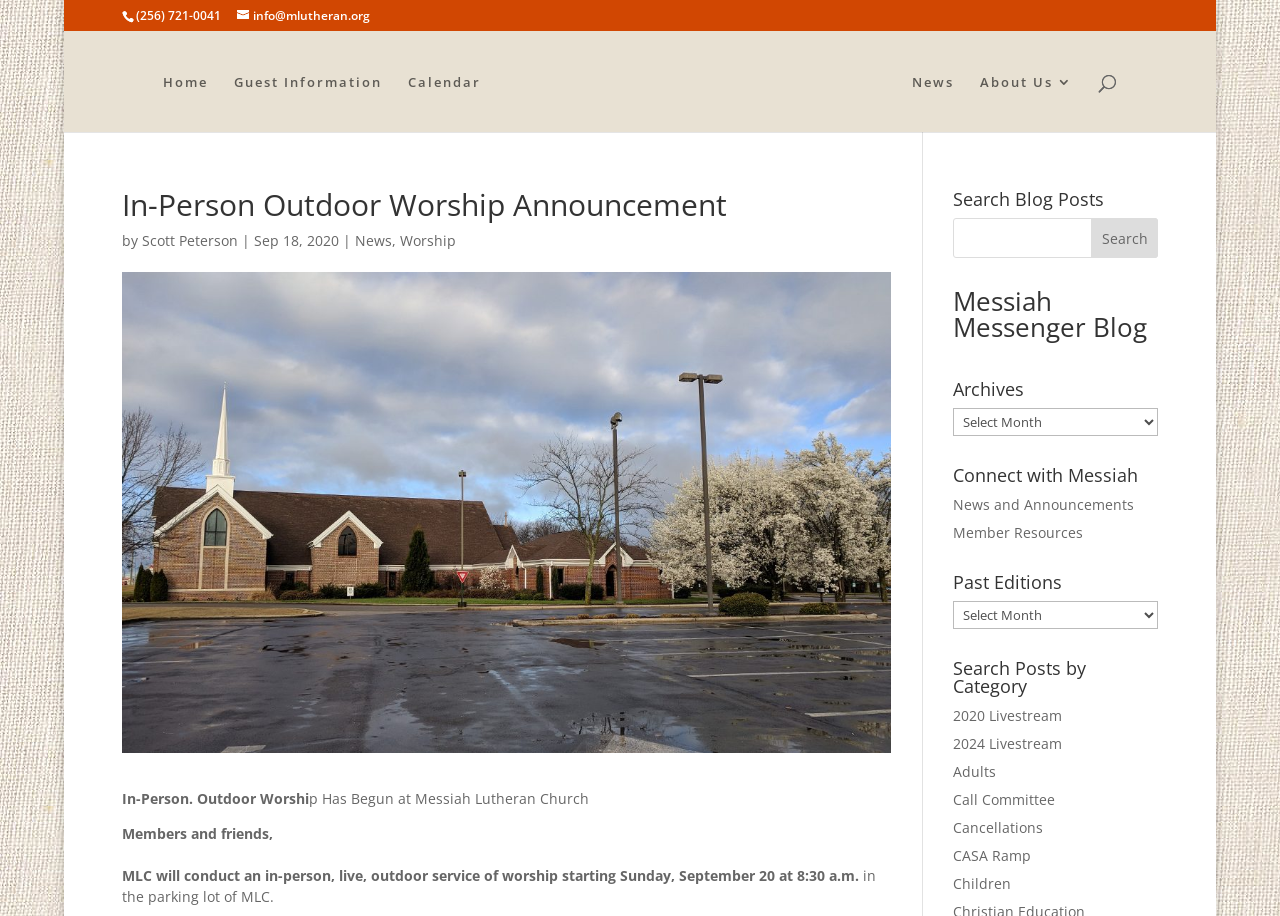Determine the main headline from the webpage and extract its text.

In-Person Outdoor Worship Announcement